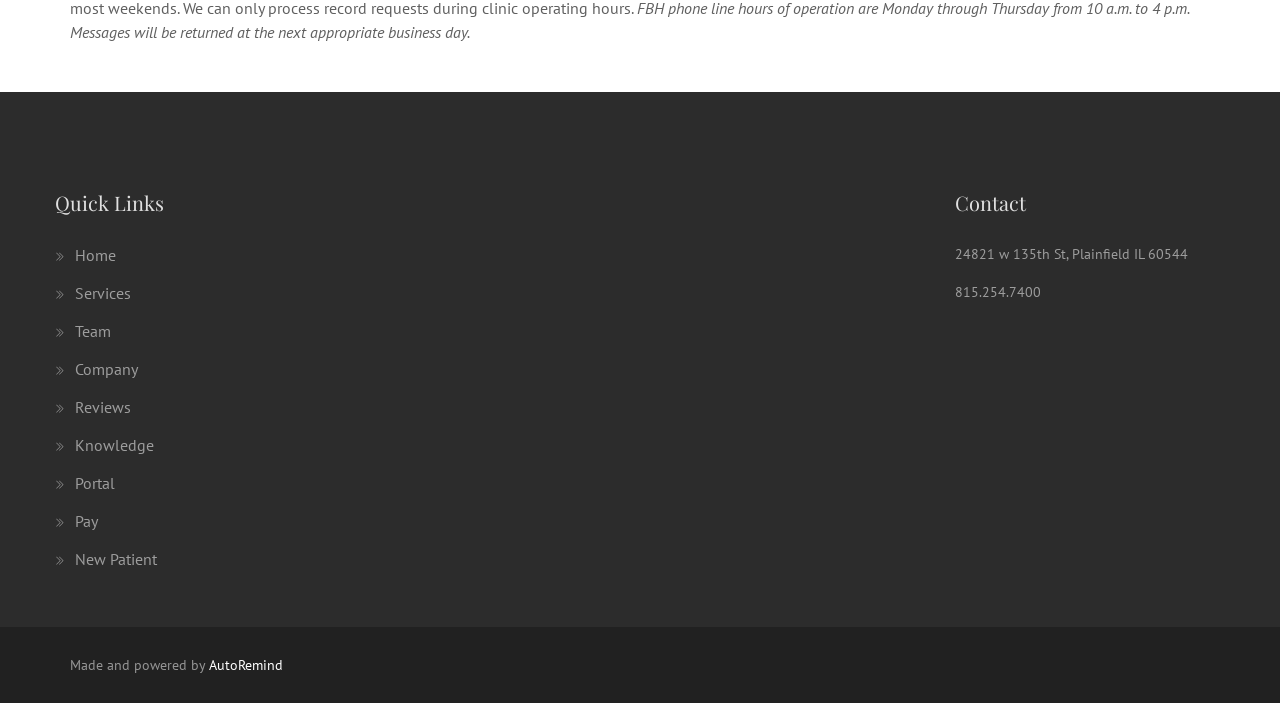How many quick links are available?
Please respond to the question with a detailed and well-explained answer.

I counted the number of links under the 'Quick Links' heading, which are 'Home', 'Services', 'Team', 'Company', 'Reviews', 'Knowledge', 'Portal', 'Pay', and 'New Patient', totaling 9 links.